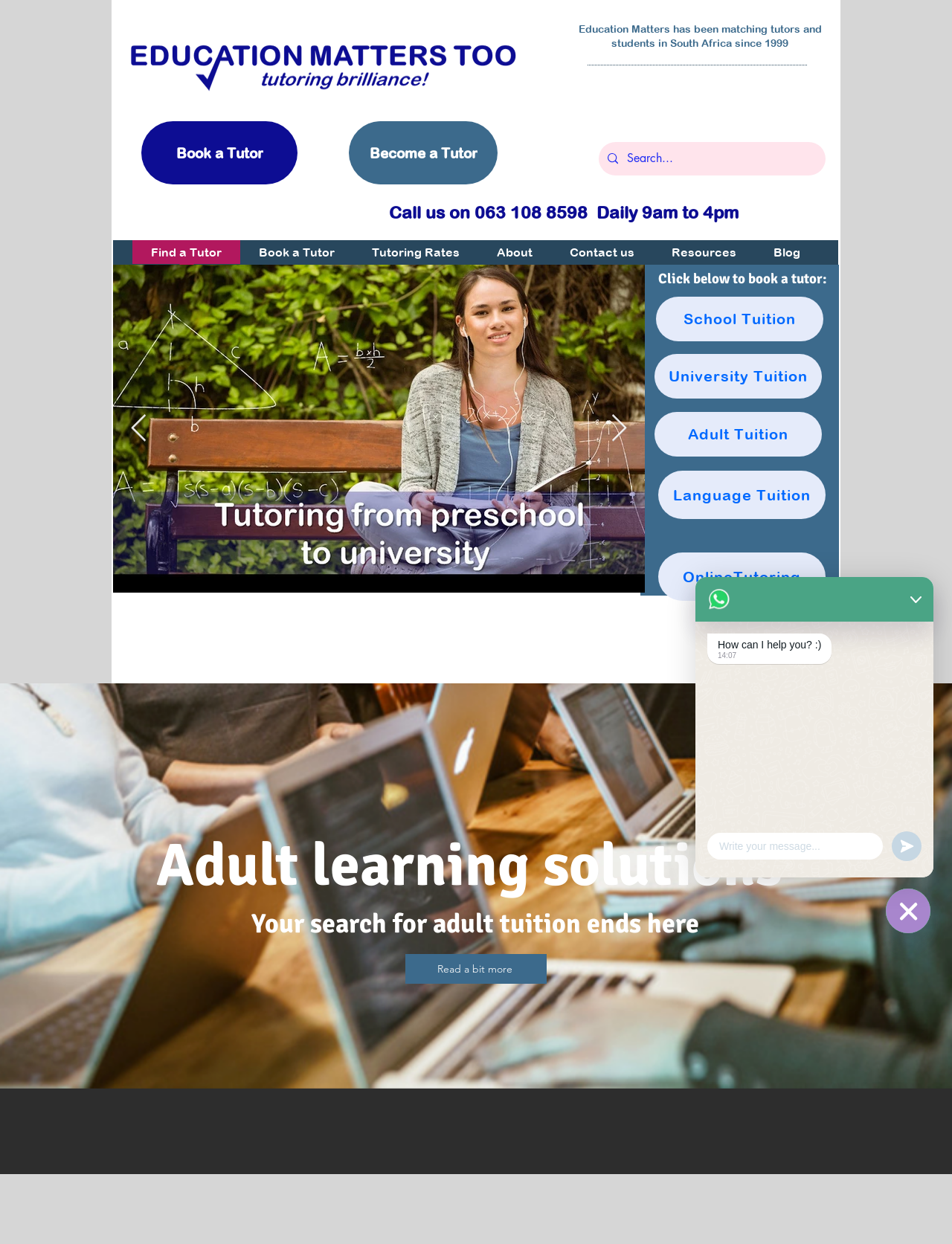What is the principal heading displayed on the webpage?

Adult learning solutions 